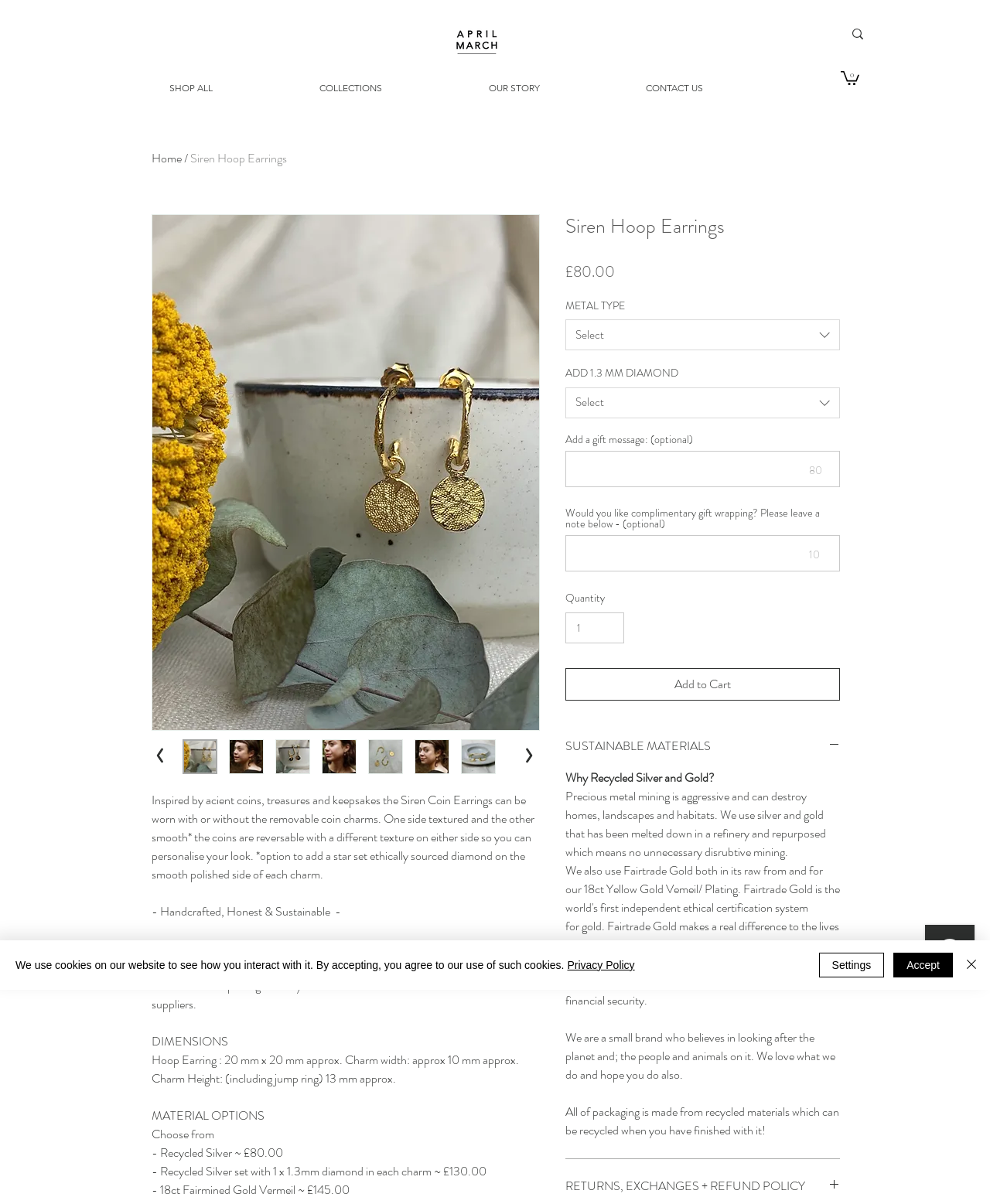Pinpoint the bounding box coordinates of the element that must be clicked to accomplish the following instruction: "Search for products". The coordinates should be in the format of four float numbers between 0 and 1, i.e., [left, top, right, bottom].

[0.732, 0.017, 0.877, 0.039]